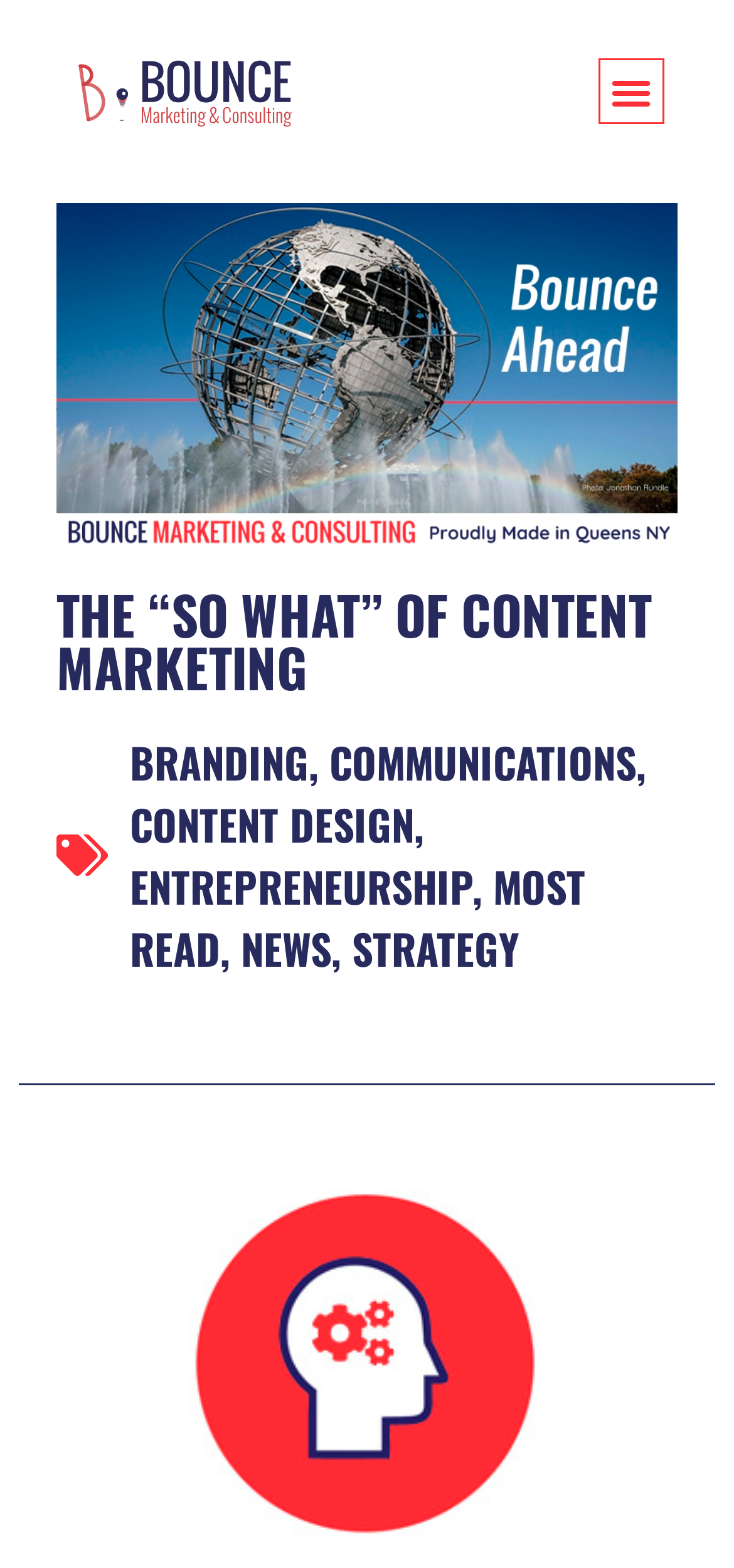Locate the bounding box coordinates of the region to be clicked to comply with the following instruction: "Read the article about three reasons why websites matter". The coordinates must be four float numbers between 0 and 1, in the form [left, top, right, bottom].

[0.077, 0.129, 0.923, 0.351]